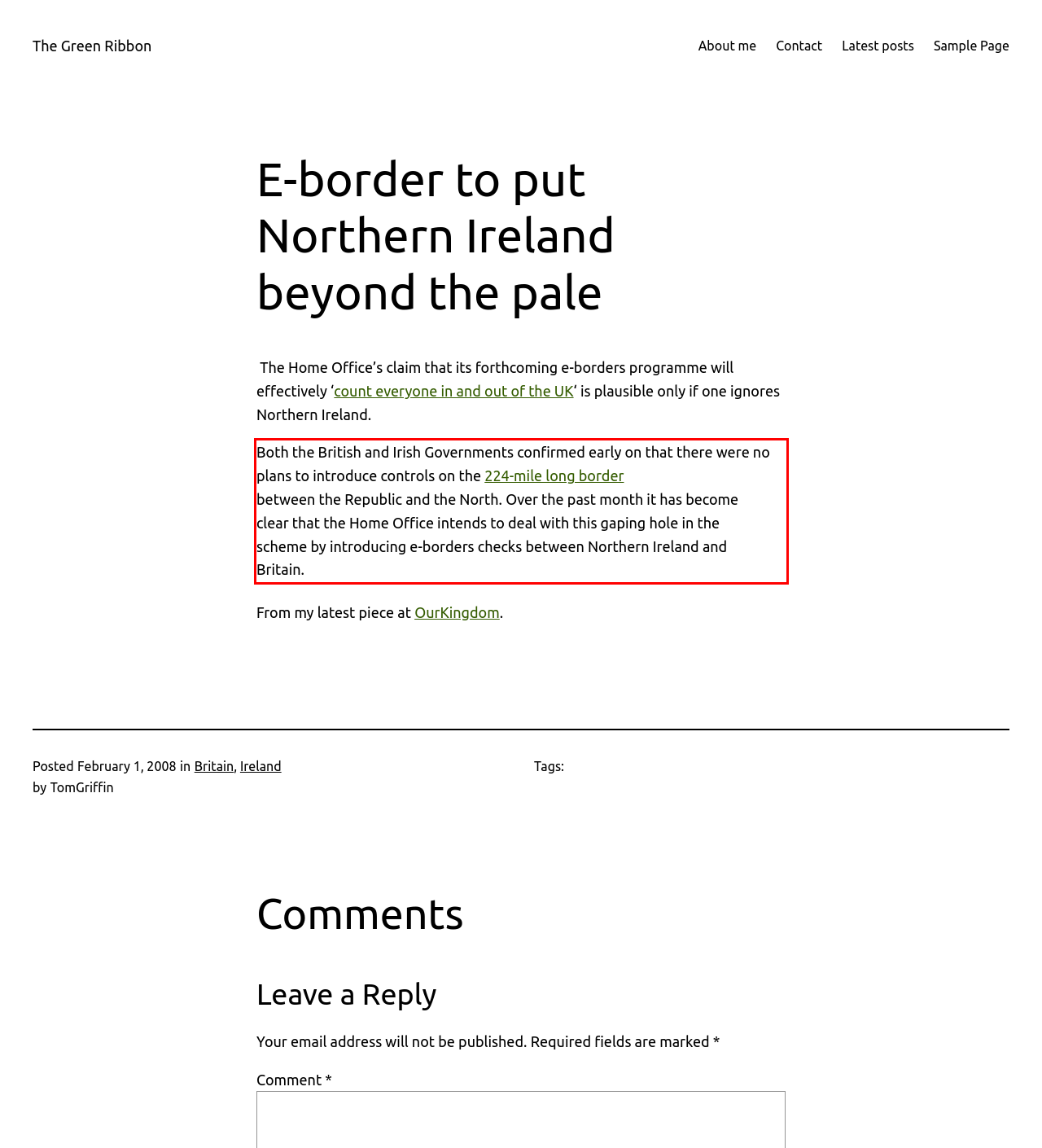In the given screenshot, locate the red bounding box and extract the text content from within it.

Both the British and Irish Governments confirmed early on that there were no plans to introduce controls on the 224-mile long border between the Republic and the North. Over the past month it has become clear that the Home Office intends to deal with this gaping hole in the scheme by introducing e-borders checks between Northern Ireland and Britain.